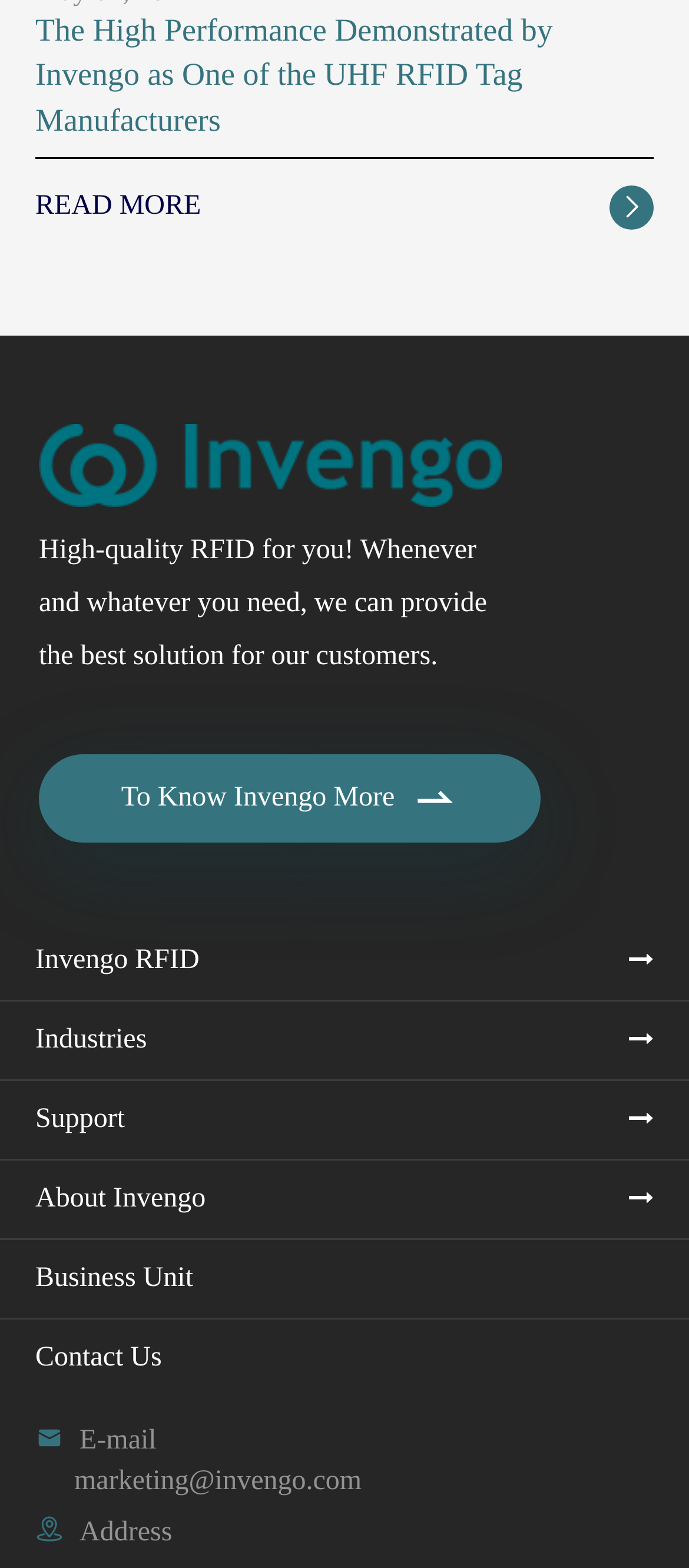Please find the bounding box coordinates for the clickable element needed to perform this instruction: "Learn more about Invengo's industries".

[0.051, 0.653, 0.213, 0.672]